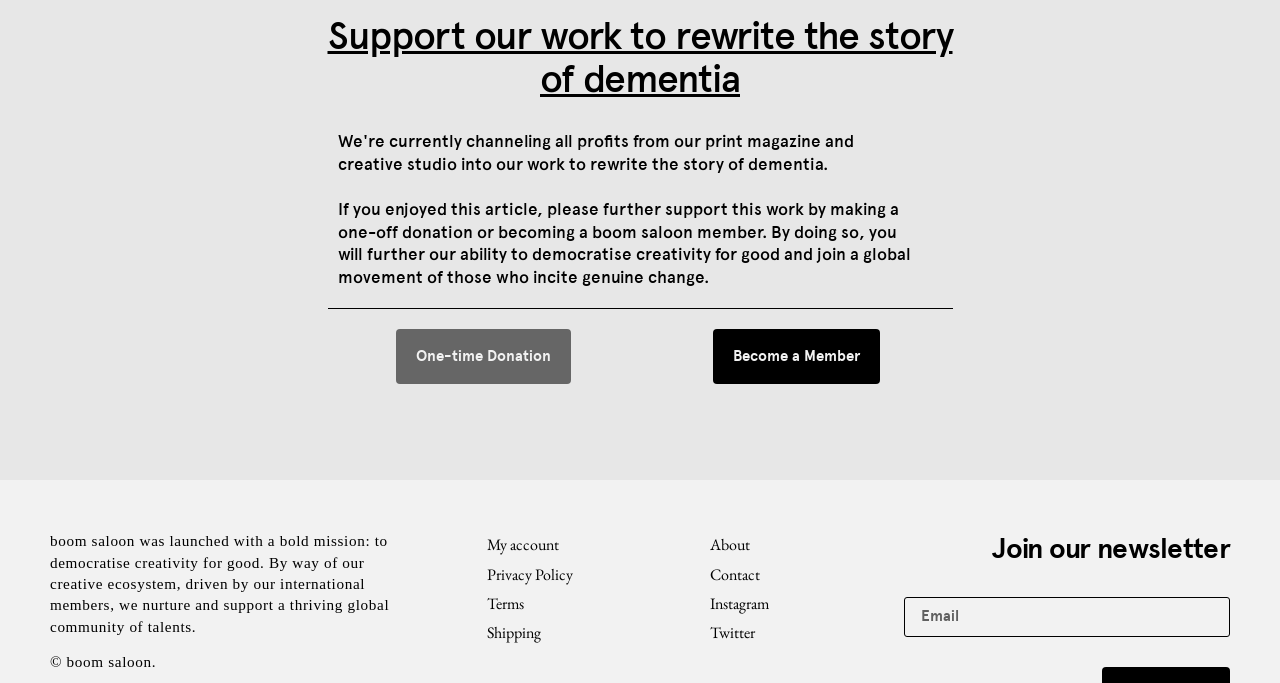Kindly determine the bounding box coordinates of the area that needs to be clicked to fulfill this instruction: "Log in to my account".

[0.365, 0.777, 0.5, 0.819]